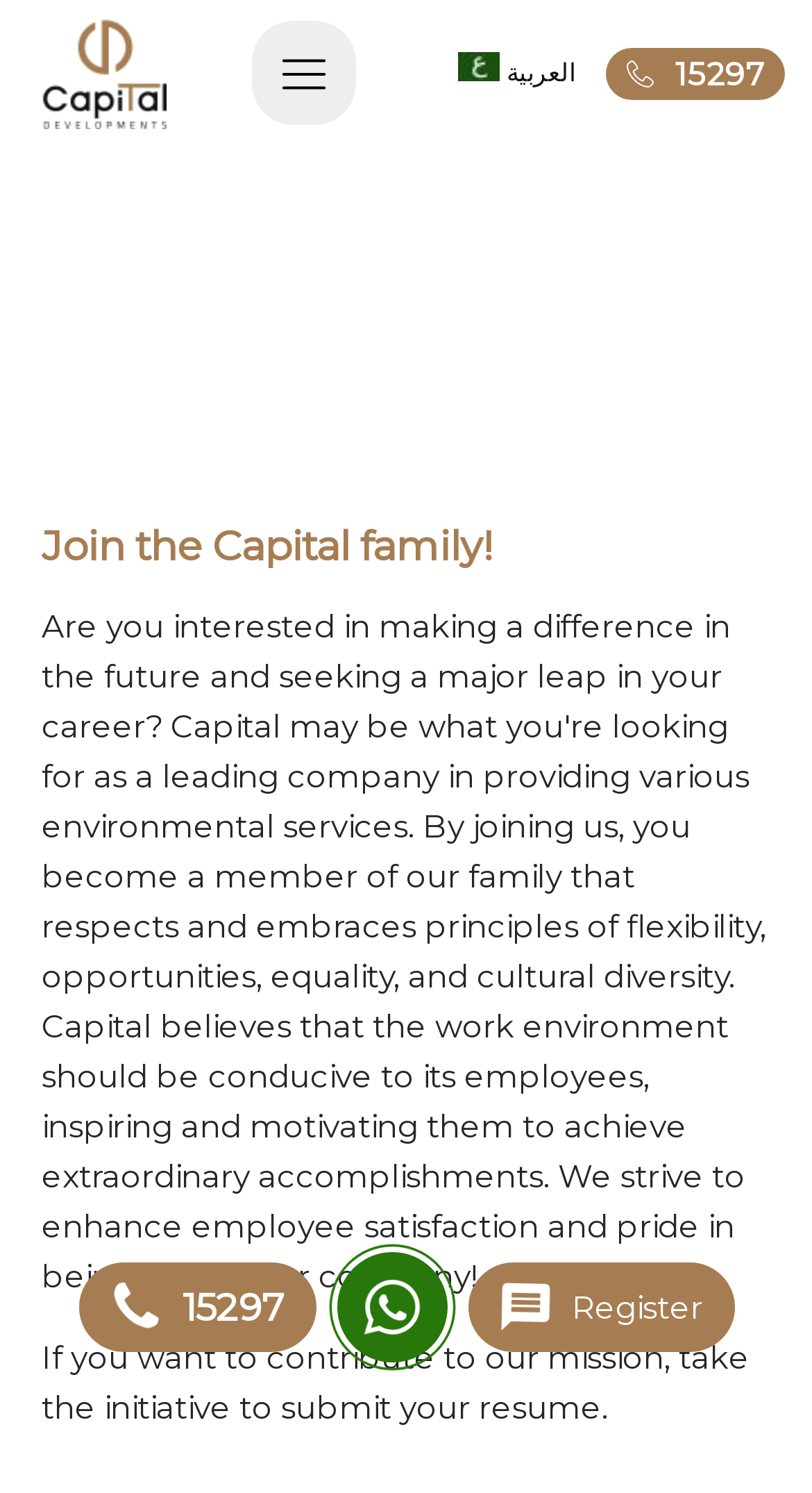Generate a comprehensive description of the contents of the webpage.

The webpage appears to be a careers page for Capital Developments, with a prominent heading "Join the Capital family!" located near the top center of the page. Below this heading, there is a large image that spans the entire width of the page, taking up about a quarter of the screen.

At the top left corner, there is a link with no text, and next to it, there is a menu icon represented by an SVG element. On the top right side, there are three links: one with the text "العربية", another with the text "15297", and an icon of a phone-handset.

In the middle of the page, there is a paragraph of text that reads "If you want to contribute to our mission, take the initiative to submit your resume." Below this text, there are three links with icons: a phone icon, a whatsapp icon, and a message icon. The phone icon link has the text "15297", while the whatsapp and message icon links have no text. The Register link is located at the bottom right corner of the page.

There are a total of five links on the page, including the one at the top left corner, and three icon links at the bottom. The page also features two SVG elements, one representing a menu icon and the other representing a phone-handset icon.